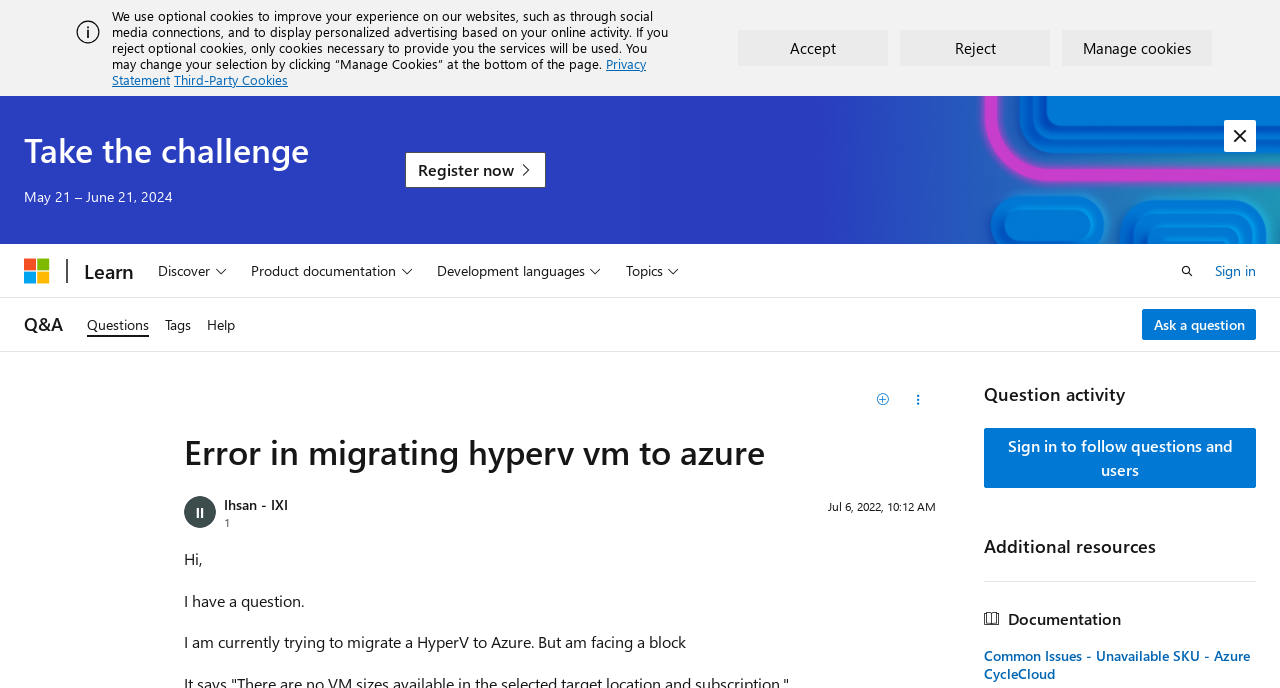Given the element description: "Tags", predict the bounding box coordinates of the UI element it refers to, using four float numbers between 0 and 1, i.e., [left, top, right, bottom].

[0.123, 0.433, 0.155, 0.51]